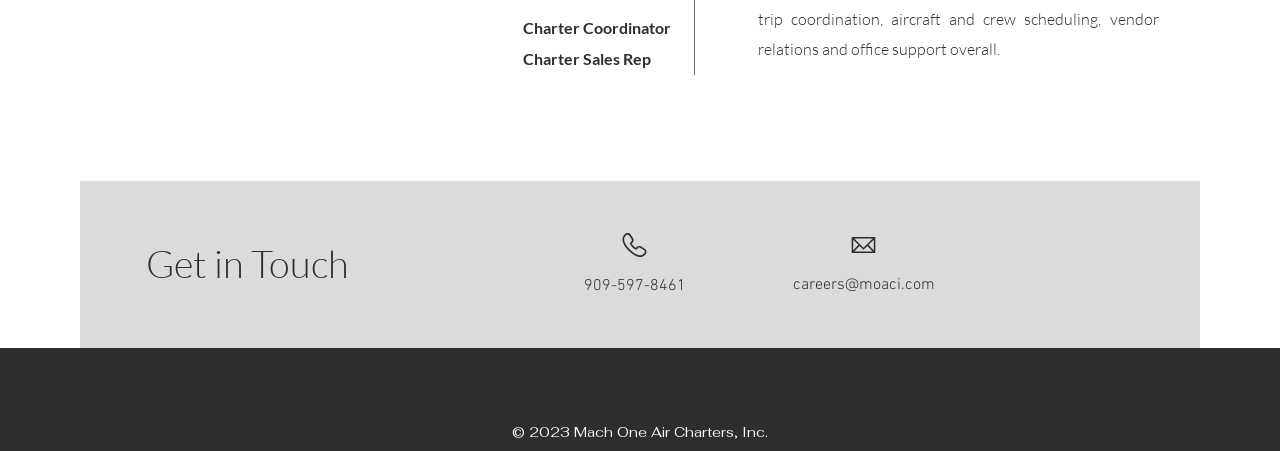Provide a one-word or brief phrase answer to the question:
What is the year of the copyright?

2023